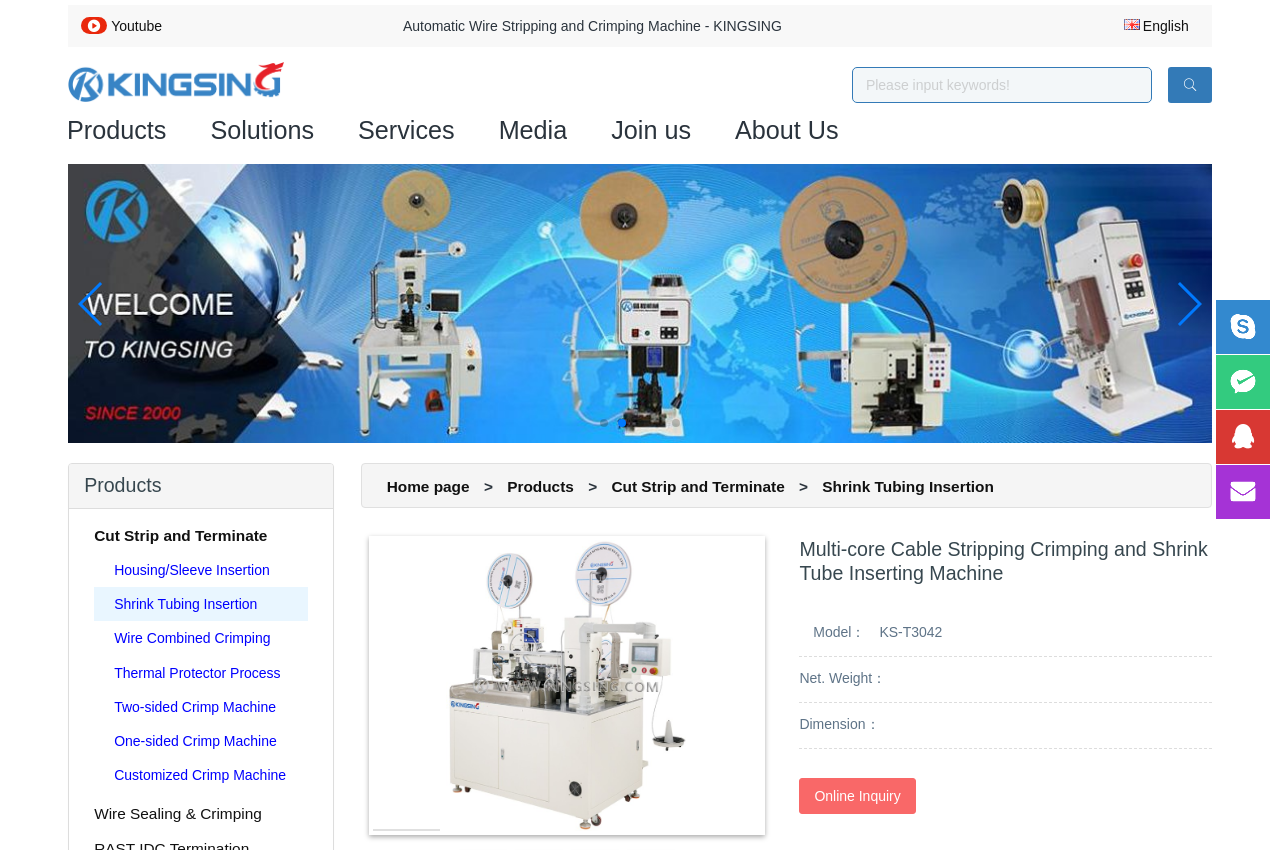What is the main heading of this webpage? Please extract and provide it.

Multi-core Cable Stripping Crimping and Shrink Tube Inserting Machine